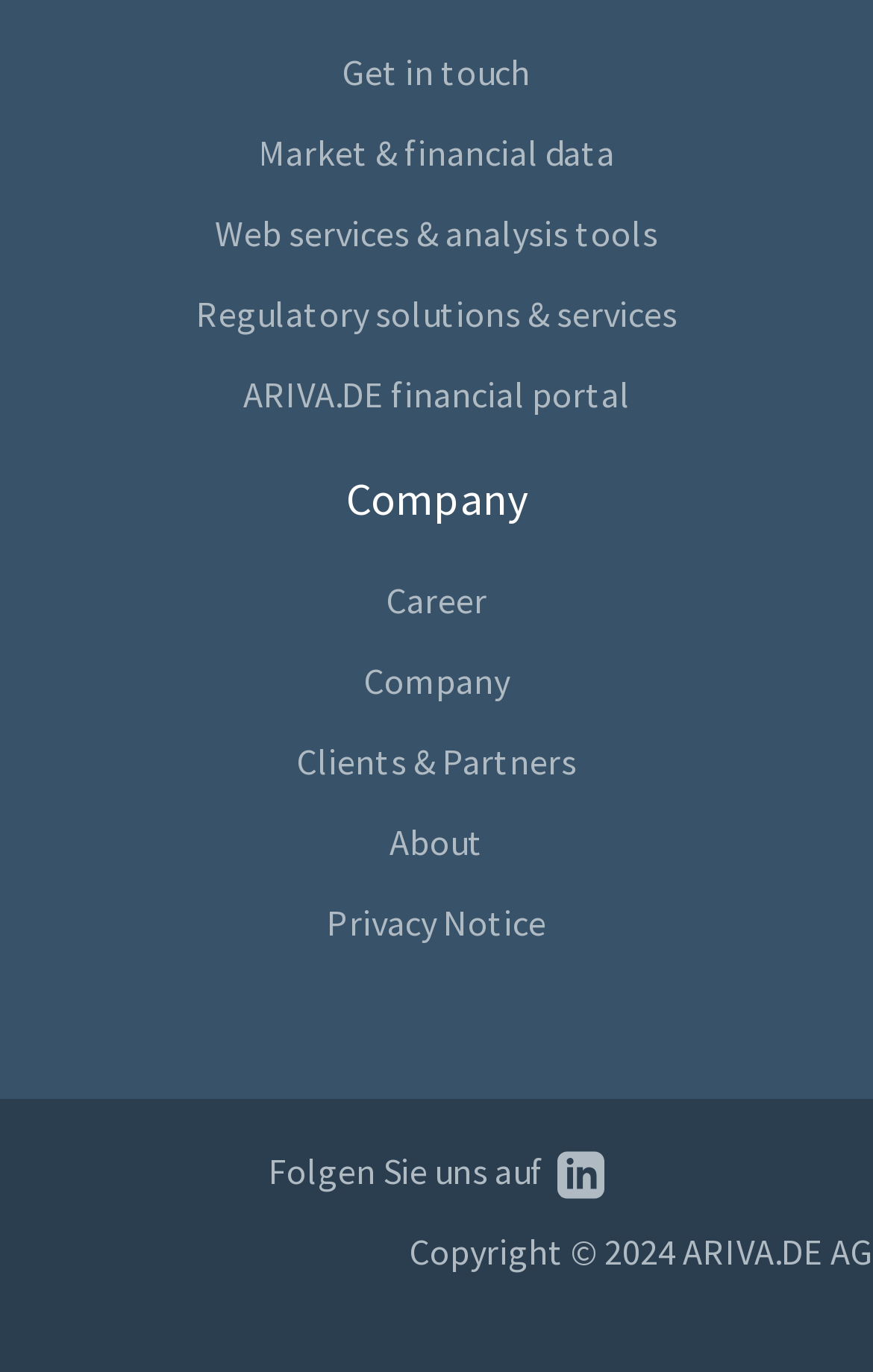Provide a one-word or brief phrase answer to the question:
How many links are in the footer?

9